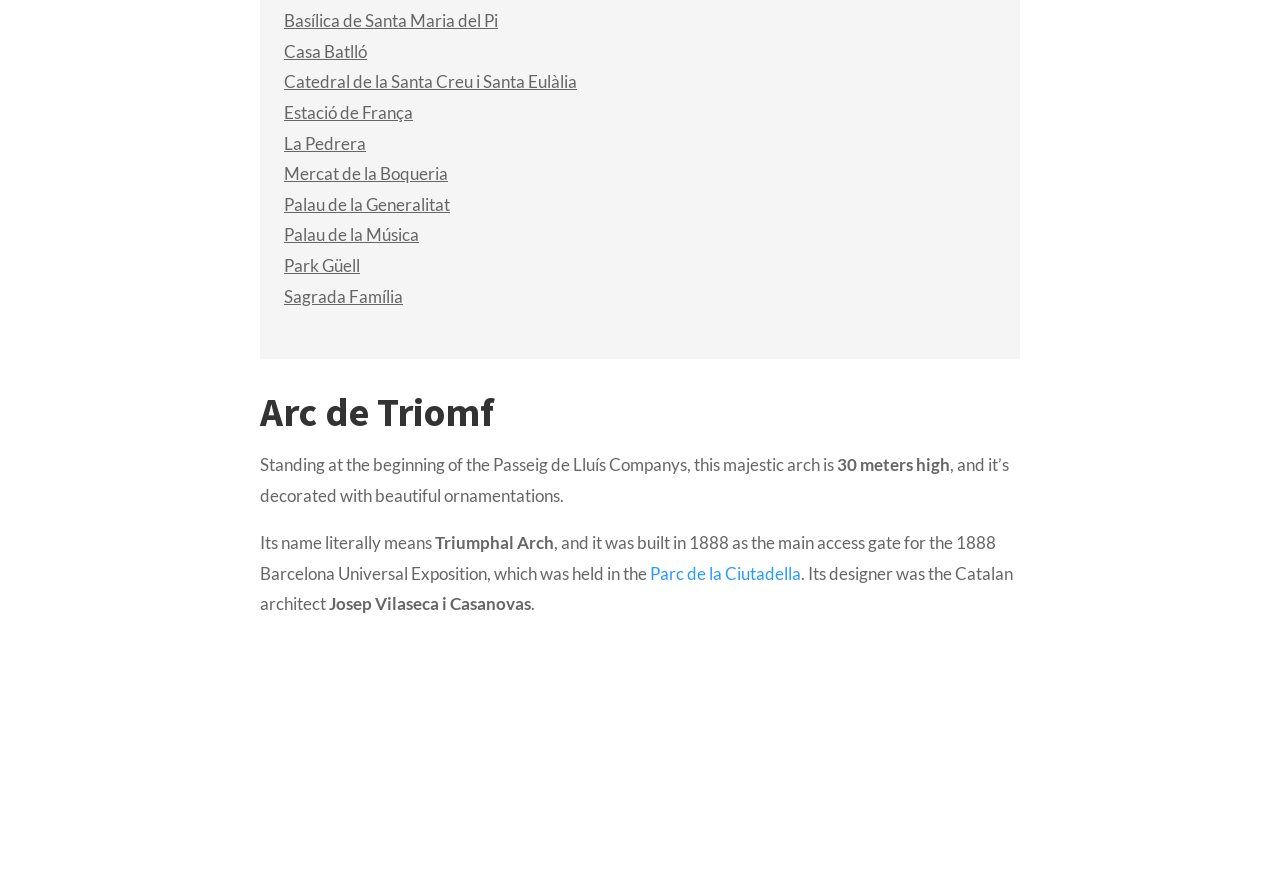Determine the bounding box for the UI element described here: "La Pedrera".

[0.222, 0.15, 0.286, 0.174]